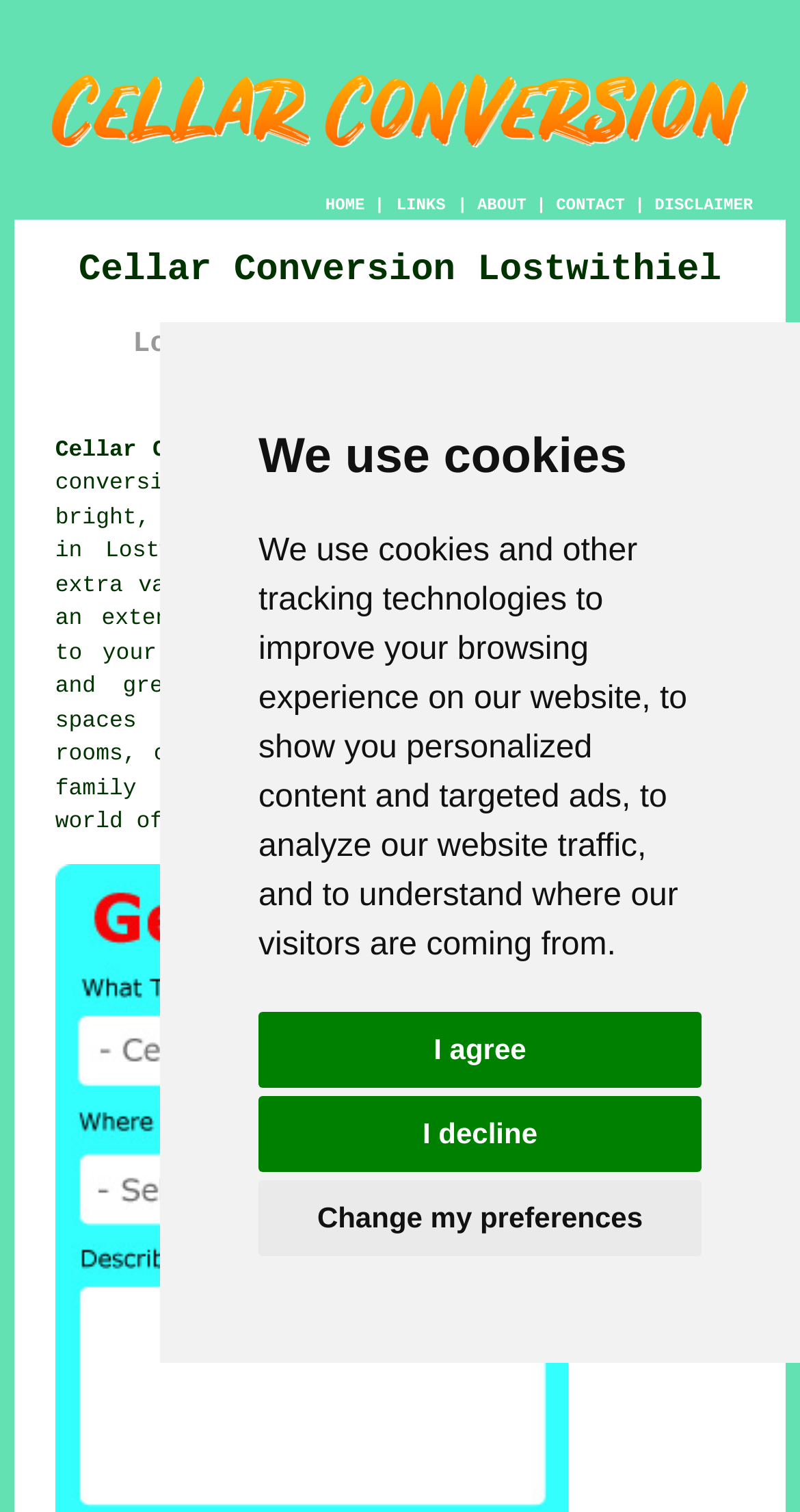Locate the bounding box coordinates of the clickable part needed for the task: "Click the HOME link".

[0.407, 0.131, 0.456, 0.143]